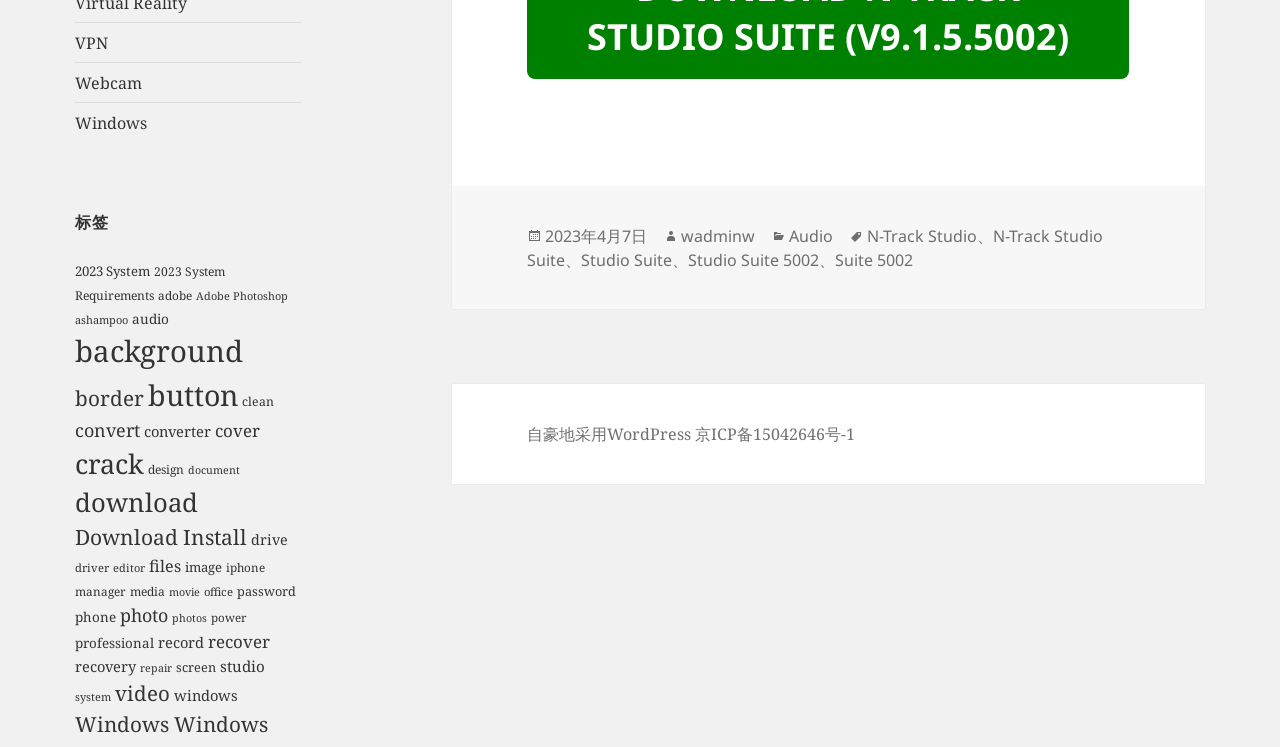Please identify the bounding box coordinates of the clickable area that will allow you to execute the instruction: "Check the '发布于' information".

[0.425, 0.299, 0.438, 0.393]